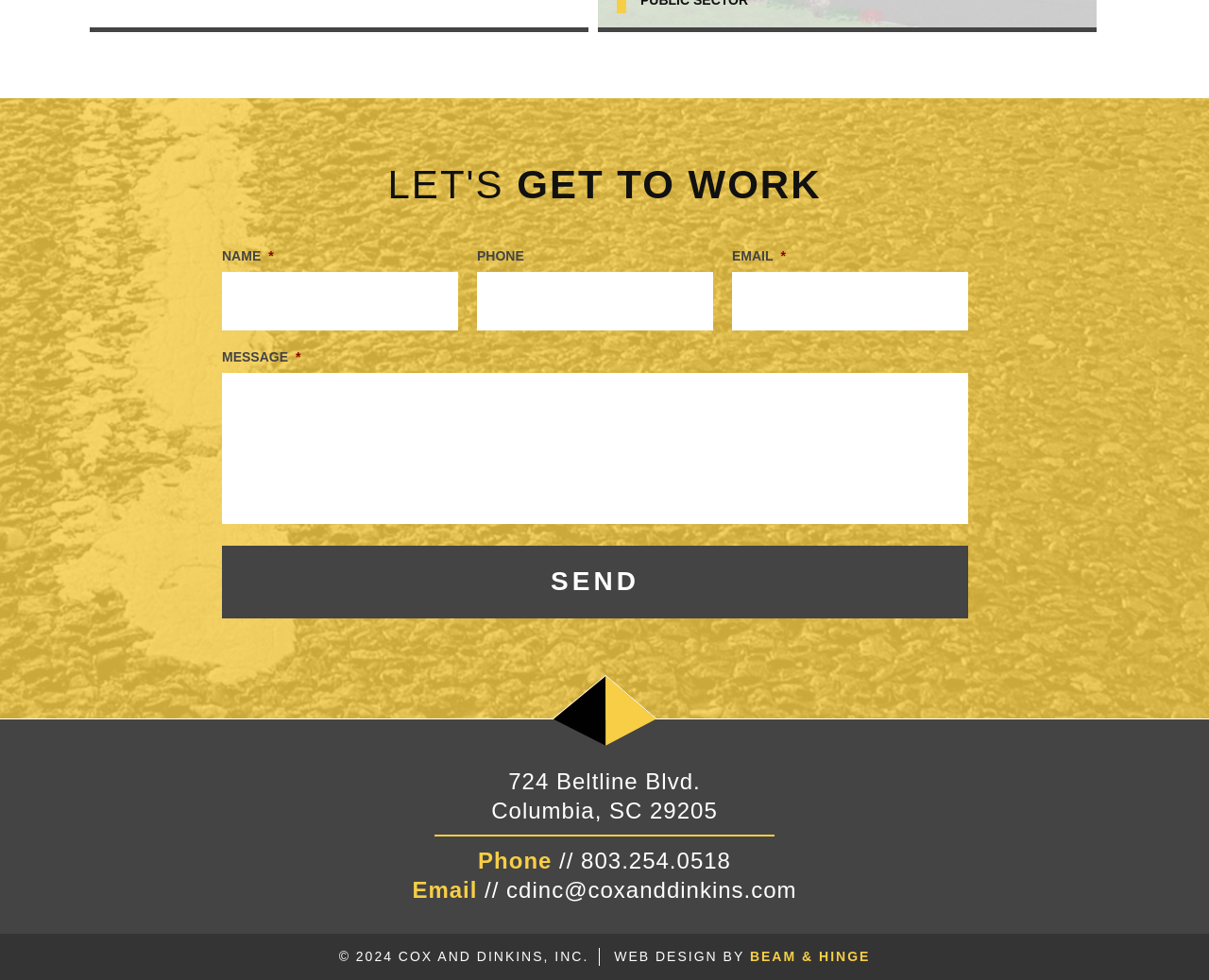Find the bounding box coordinates of the element to click in order to complete this instruction: "Type your phone number". The bounding box coordinates must be four float numbers between 0 and 1, denoted as [left, top, right, bottom].

[0.395, 0.277, 0.59, 0.338]